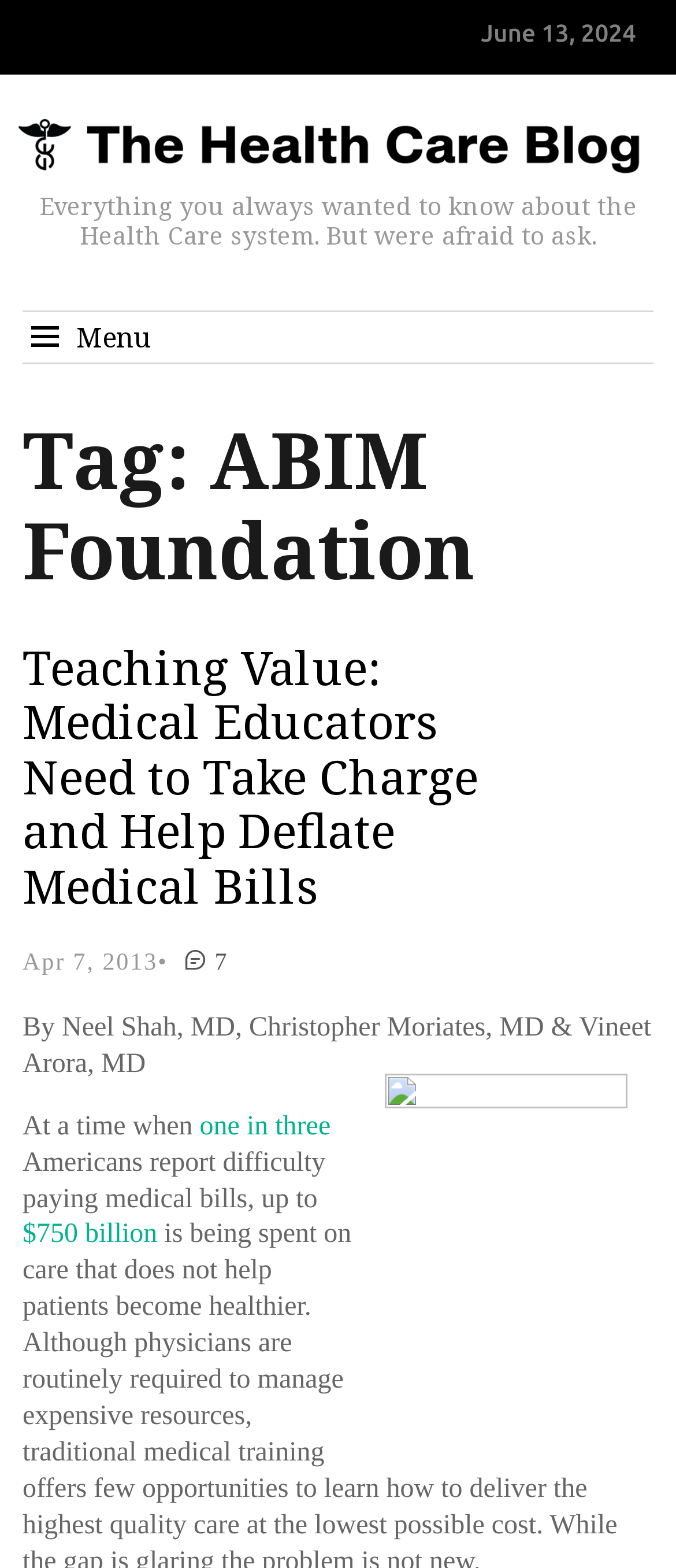Respond to the question below with a single word or phrase:
What is the date of the latest post?

June 13, 2024